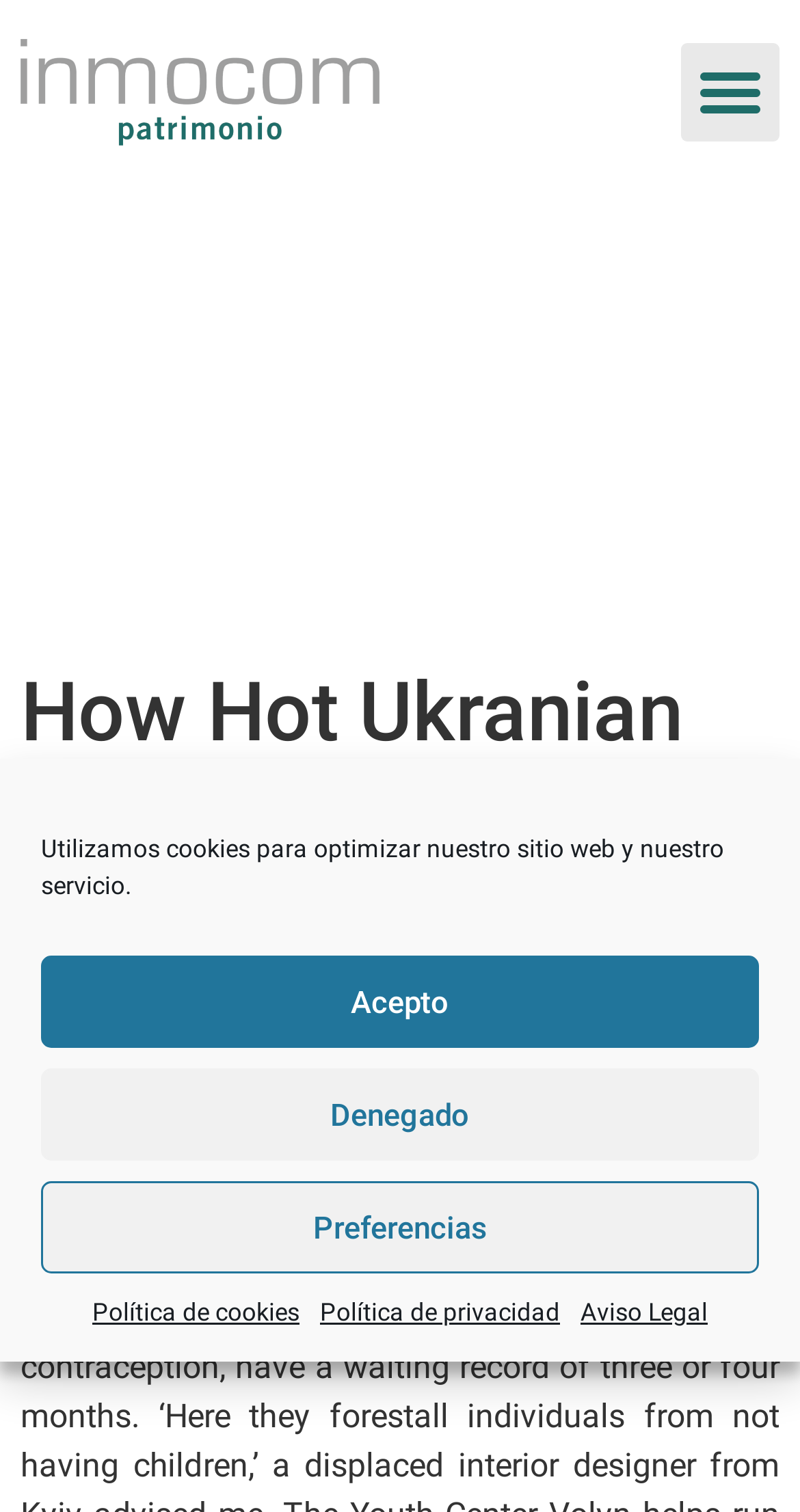How many links are present in the footer section?
Based on the image, give a one-word or short phrase answer.

3